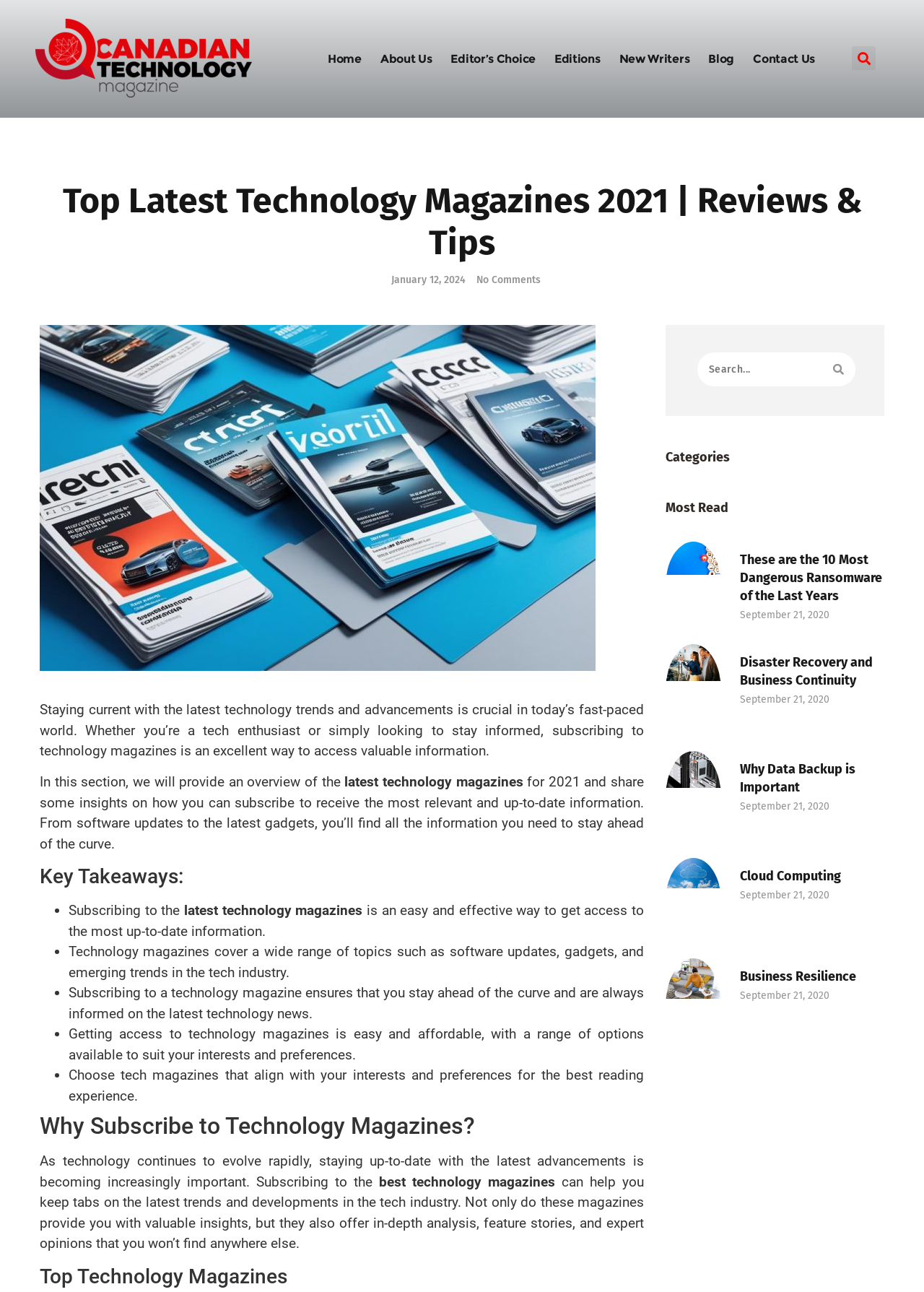Please respond to the question using a single word or phrase:
How many articles are listed on this webpage?

4